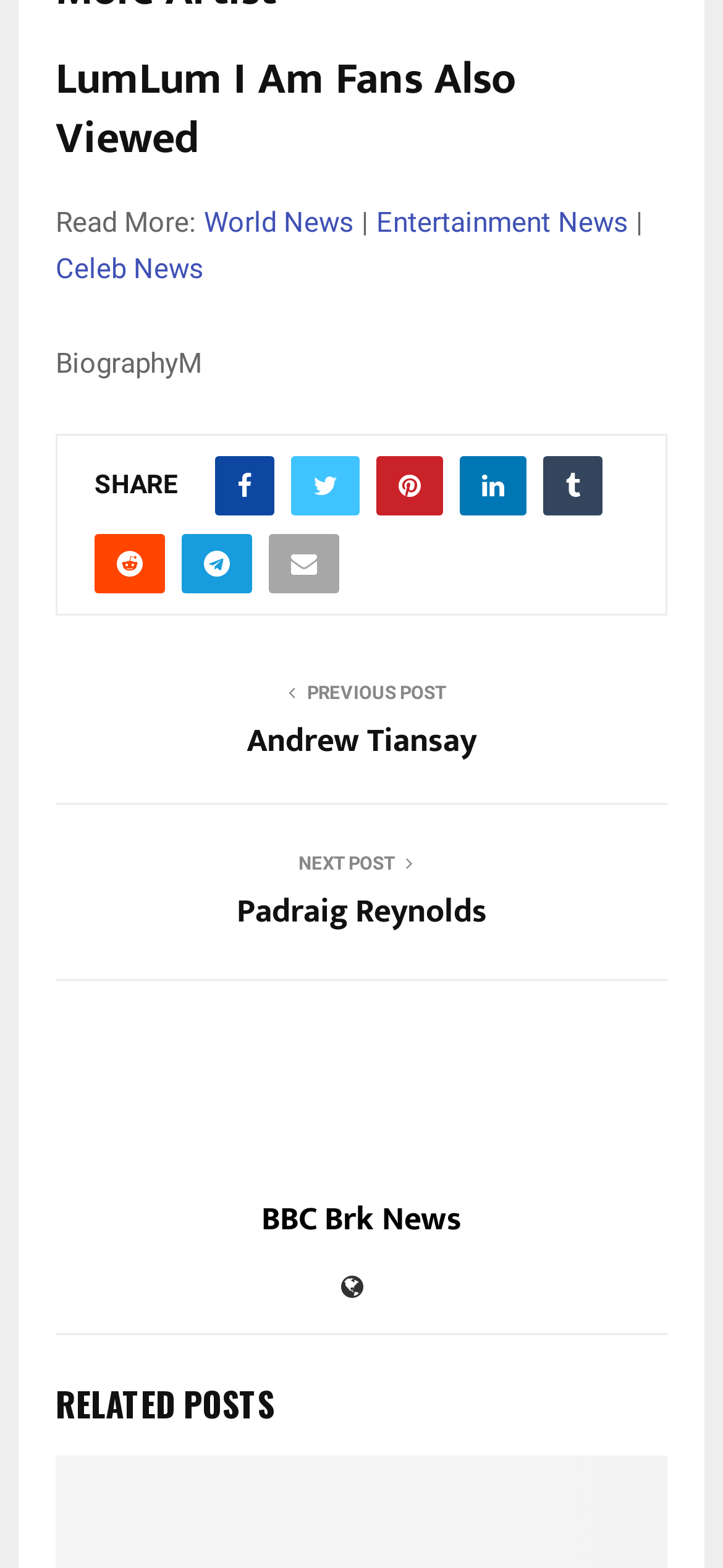Based on the element description World News, identify the bounding box of the UI element in the given webpage screenshot. The coordinates should be in the format (top-left x, top-left y, bottom-right x, bottom-right y) and must be between 0 and 1.

[0.282, 0.131, 0.49, 0.152]